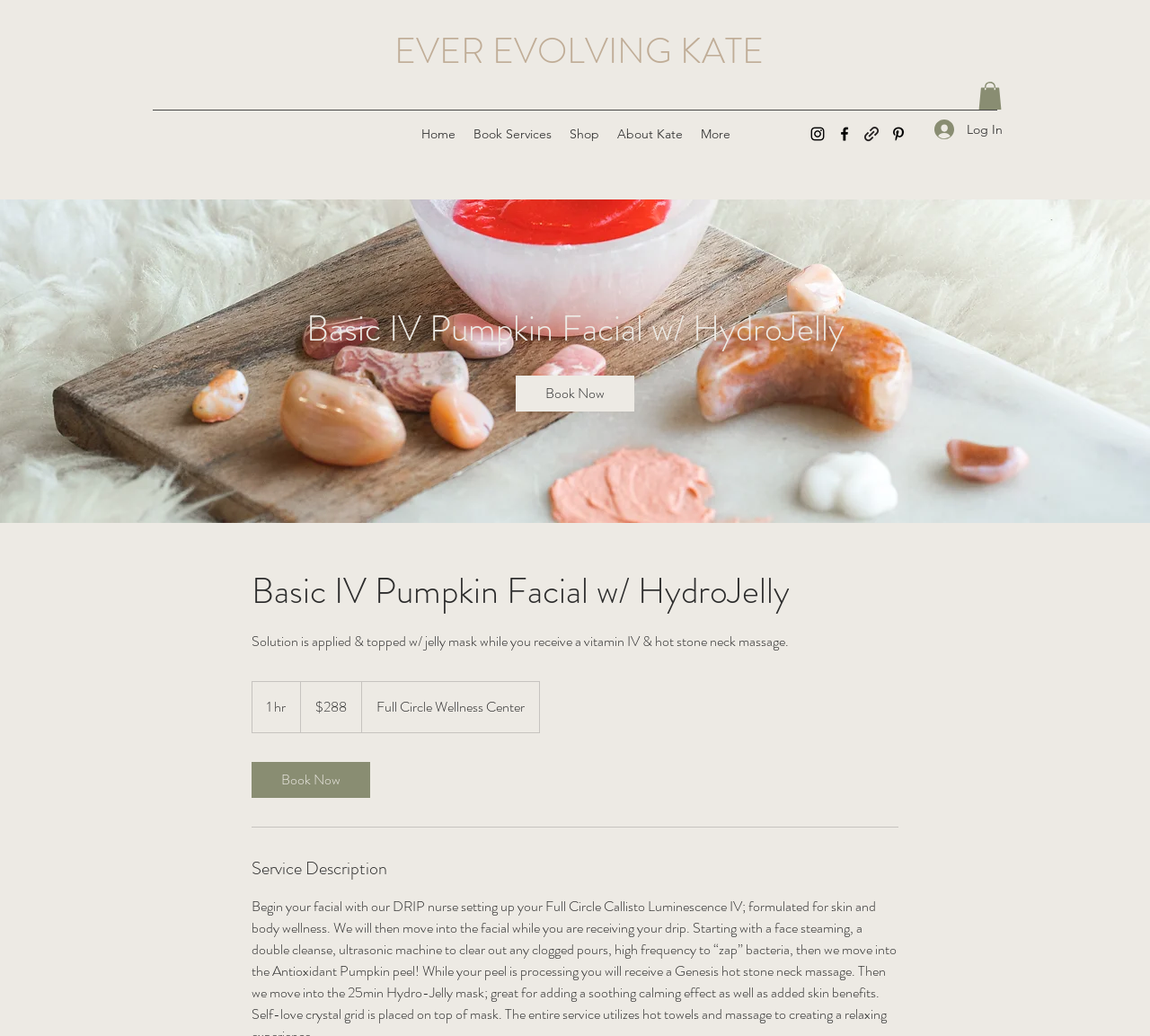Extract the bounding box coordinates for the UI element described by the text: "Log In". The coordinates should be in the form of [left, top, right, bottom] with values between 0 and 1.

[0.802, 0.109, 0.883, 0.141]